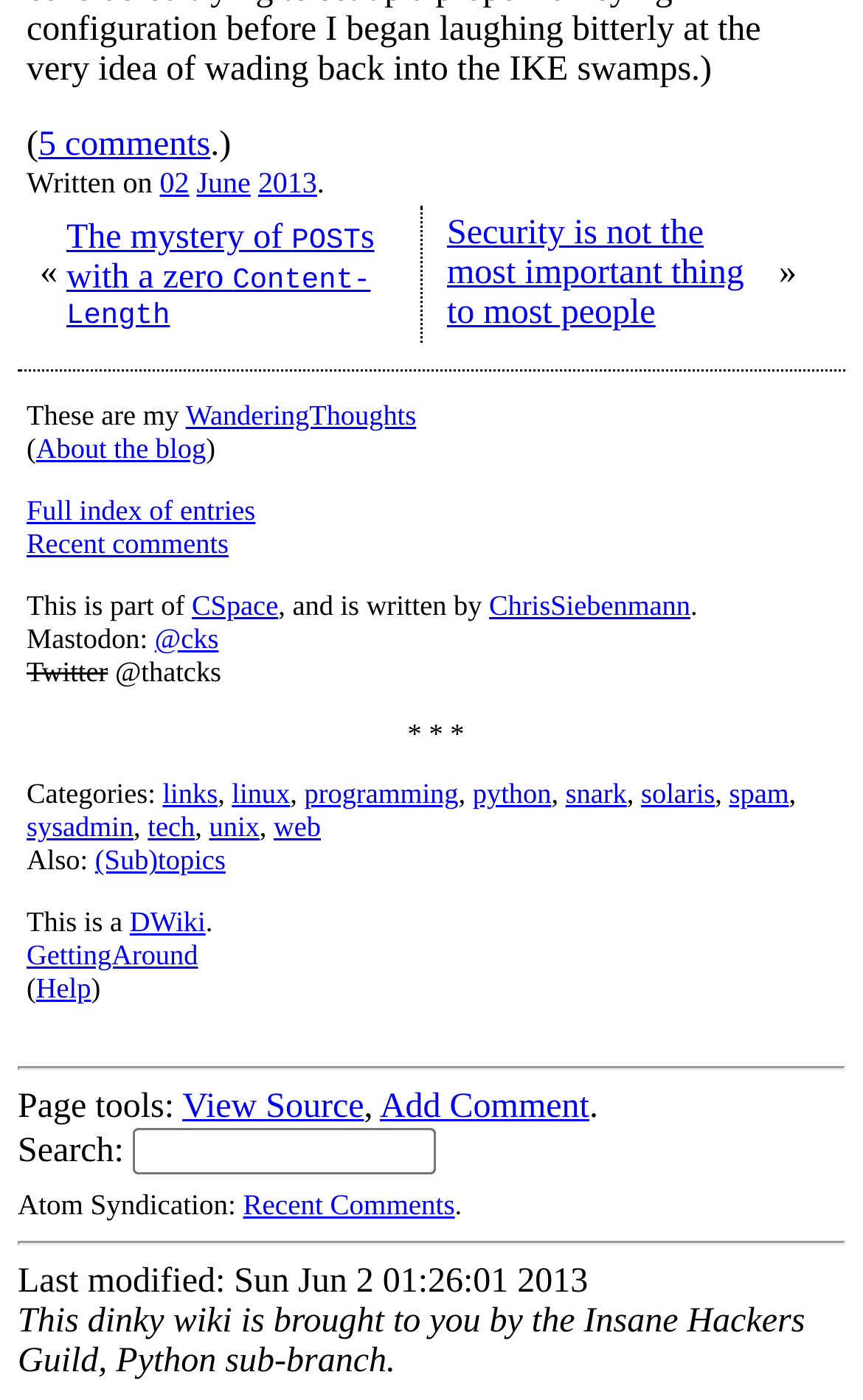From the webpage screenshot, predict the bounding box coordinates (top-left x, top-left y, bottom-right x, bottom-right y) for the UI element described here: parent_node: Search: name="search"

[0.154, 0.806, 0.505, 0.839]